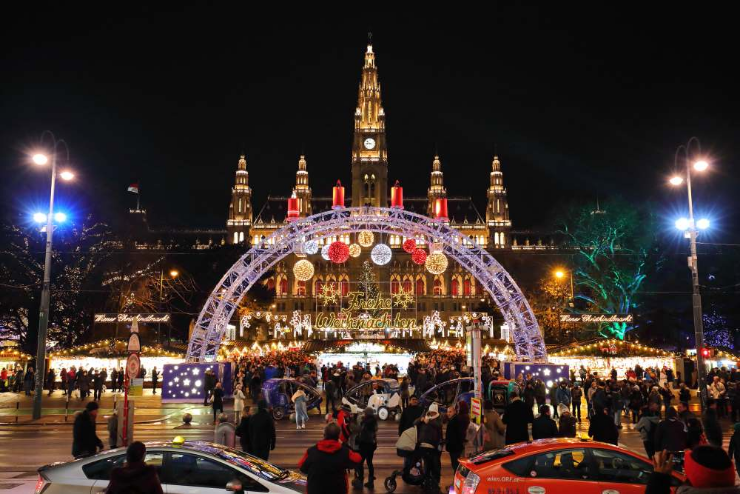Give a thorough description of the image, including any visible elements and their relationships.

The image captures the enchanting atmosphere of Vienna’s Christmas Market, set against the backdrop of the stunning imperial palace illuminated at night. A majestic archway adorned with festive decorations and bright baubles spans the foreground, welcoming visitors to the seasonal celebration below. Crowds gather underneath, immersed in the holiday spirit, while the intricate architecture of the palace towers majestically in the background, illuminated by countless lights. The scene is a vibrant blend of festive cheer, traditional crafts, and joyous gatherings, embodying the magic of Christmas in Vienna. The phrase "Frohe Weihnachten," meaning "Merry Christmas," is prominently displayed, enhancing the seasonal ambiance of this picturesque festive market.